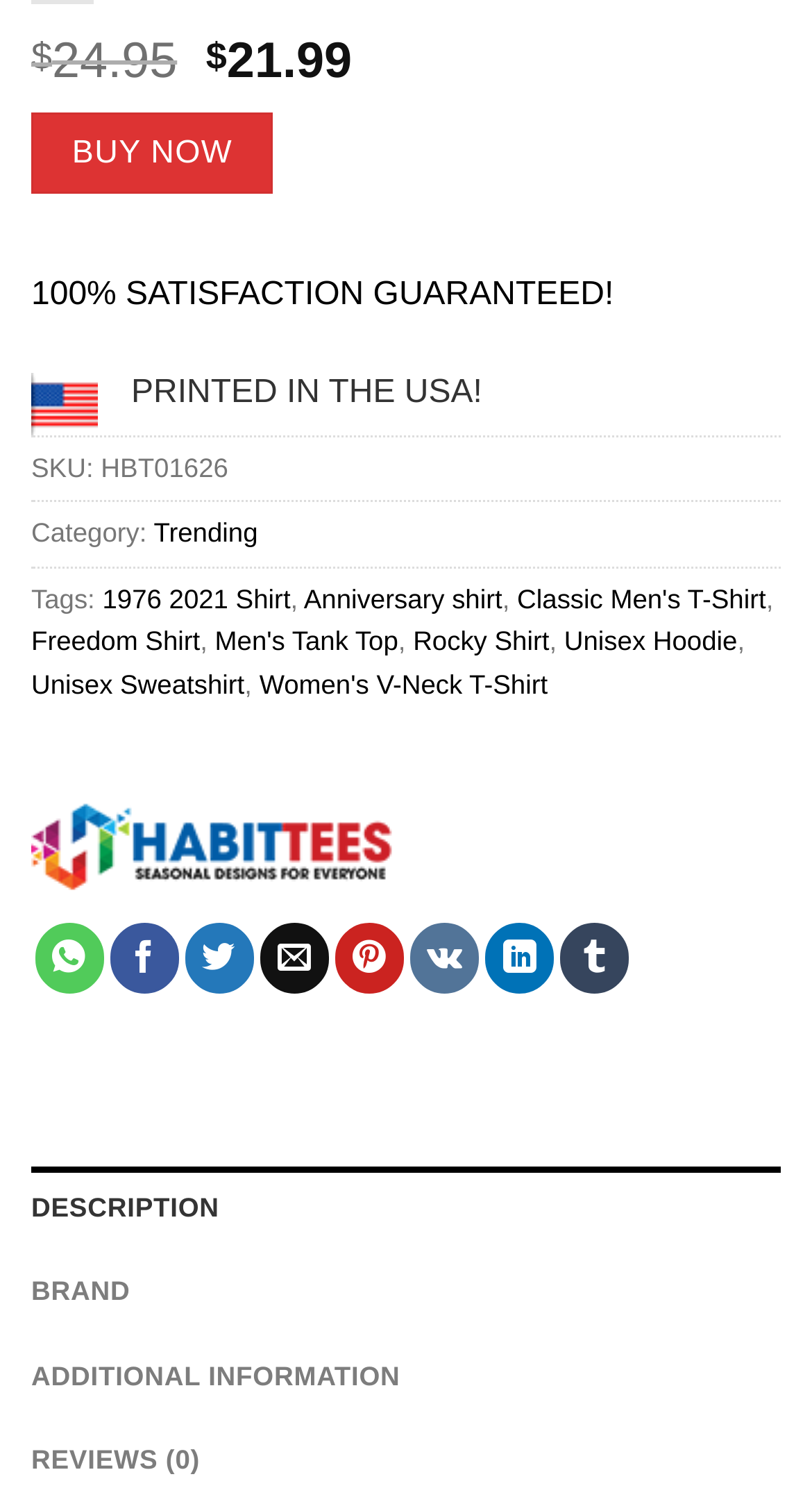Based on the element description: "Trending", identify the UI element and provide its bounding box coordinates. Use four float numbers between 0 and 1, [left, top, right, bottom].

[0.189, 0.344, 0.318, 0.365]